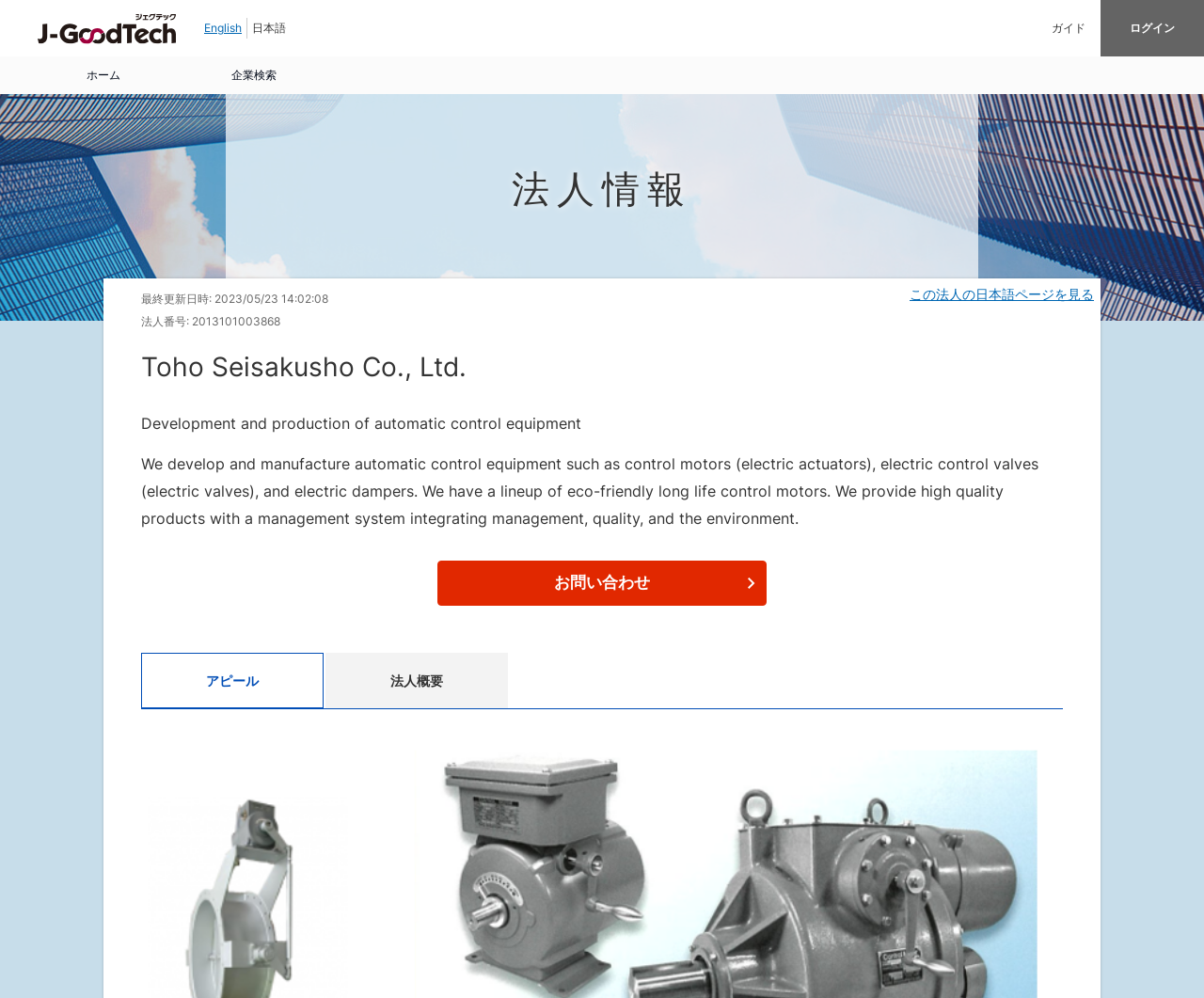What is the purpose of the button?
Look at the image and answer with only one word or phrase.

Contact us